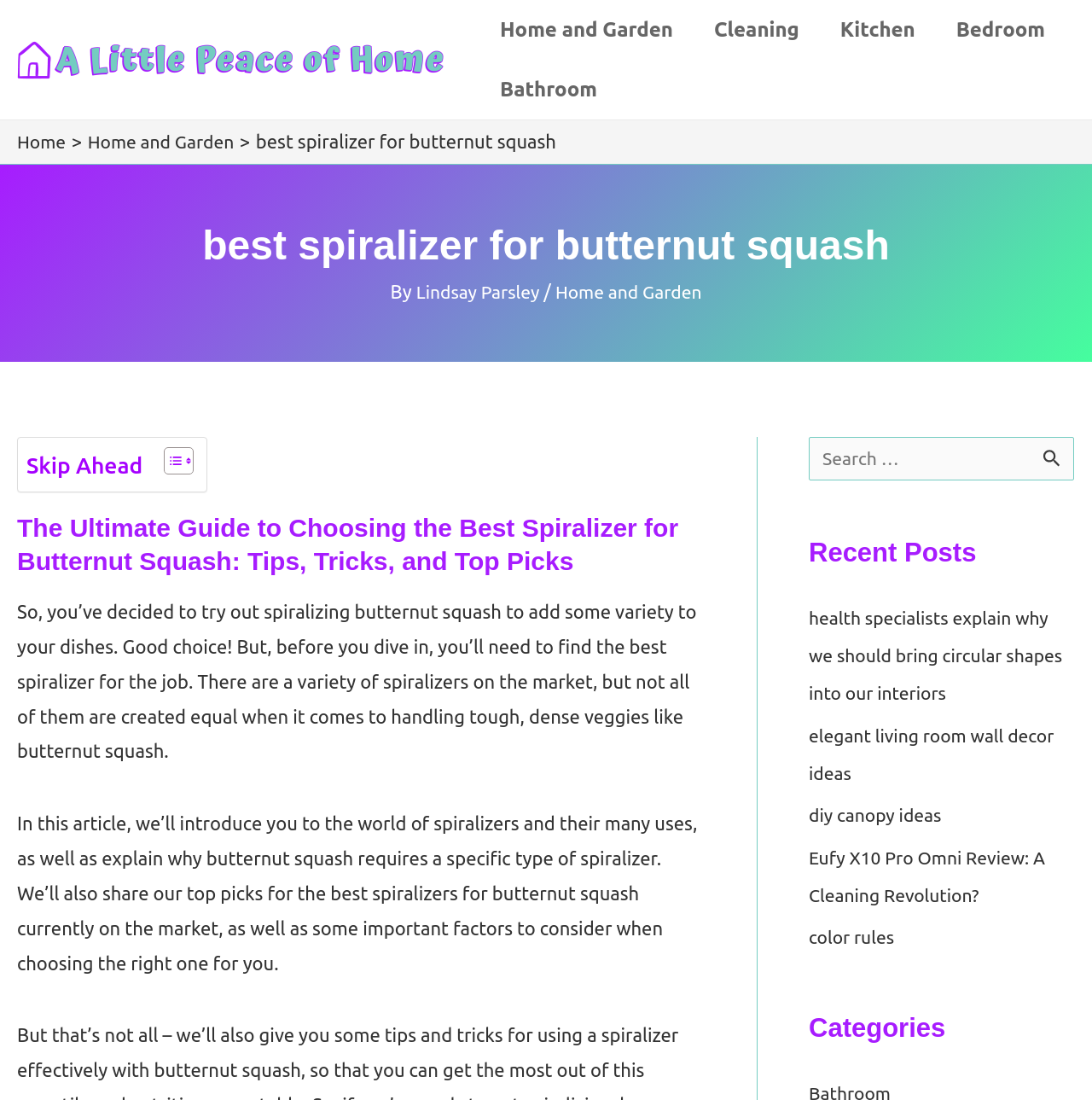Please determine the bounding box coordinates of the element to click on in order to accomplish the following task: "Click the 'Home and Garden' link in the navigation menu". Ensure the coordinates are four float numbers ranging from 0 to 1, i.e., [left, top, right, bottom].

[0.439, 0.0, 0.635, 0.054]